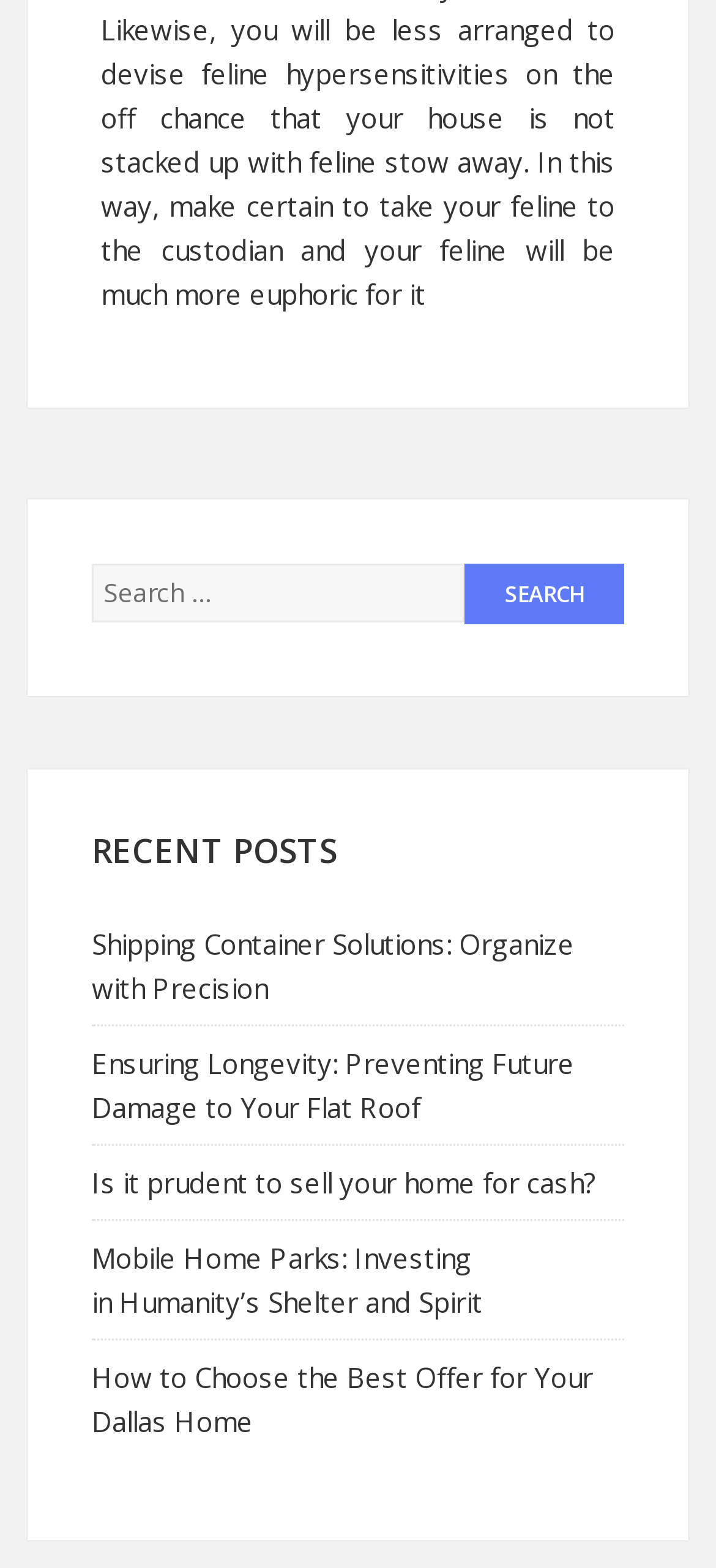Given the element description name="s" placeholder="Search …", identify the bounding box coordinates for the UI element on the webpage screenshot. The format should be (top-left x, top-left y, bottom-right x, bottom-right y), with values between 0 and 1.

[0.128, 0.359, 0.649, 0.397]